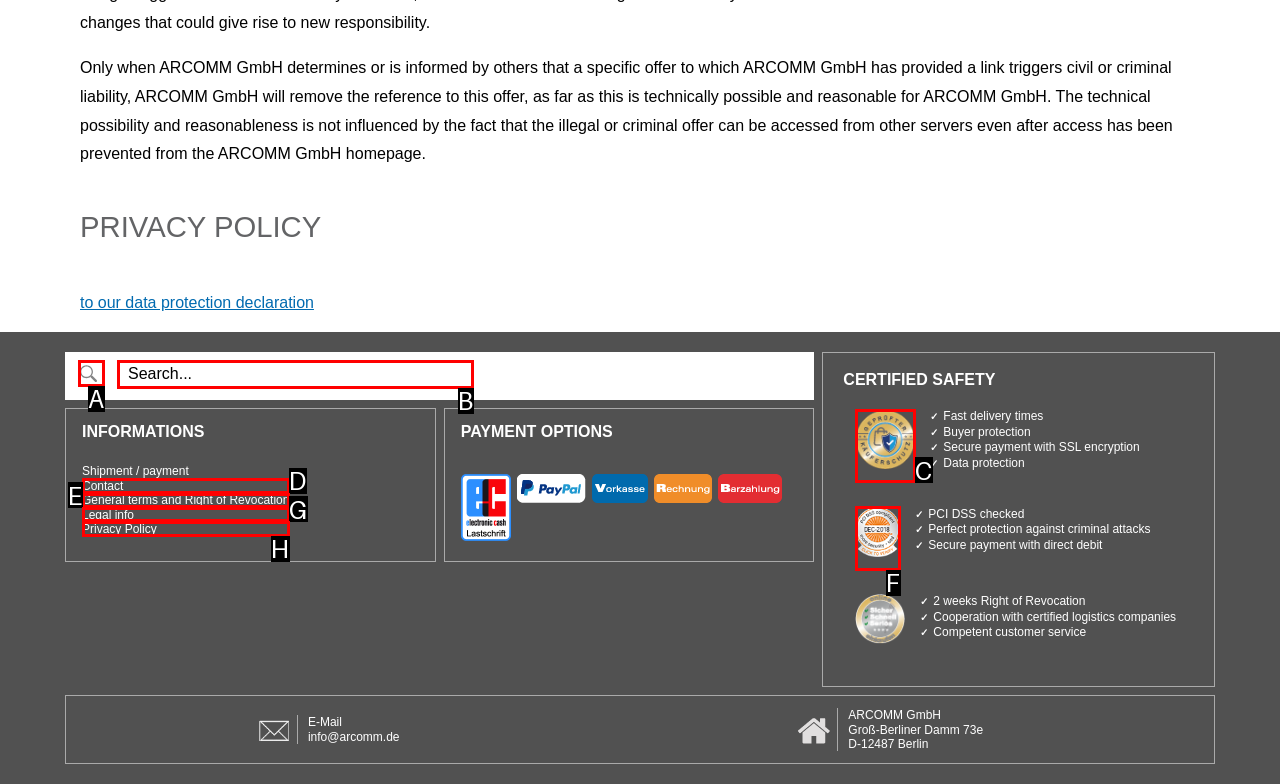Identify the letter of the UI element that corresponds to: input value="Search..." name="suche" value="Search..."
Respond with the letter of the option directly.

B